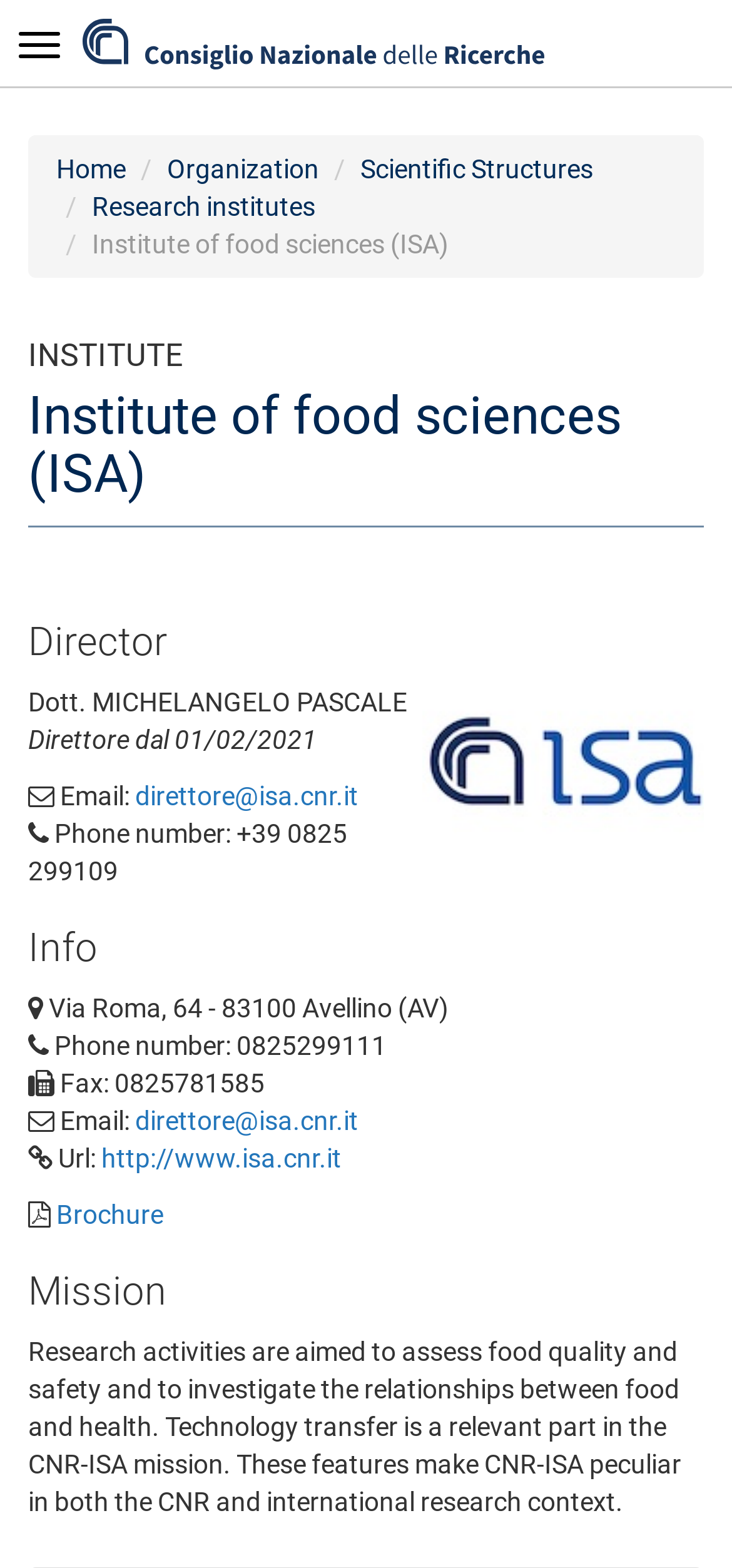Identify the bounding box coordinates of the element to click to follow this instruction: 'Go to the 'CNR - Consiglio Nazionale delle Ricerche' website'. Ensure the coordinates are four float values between 0 and 1, provided as [left, top, right, bottom].

[0.113, 0.012, 0.744, 0.045]